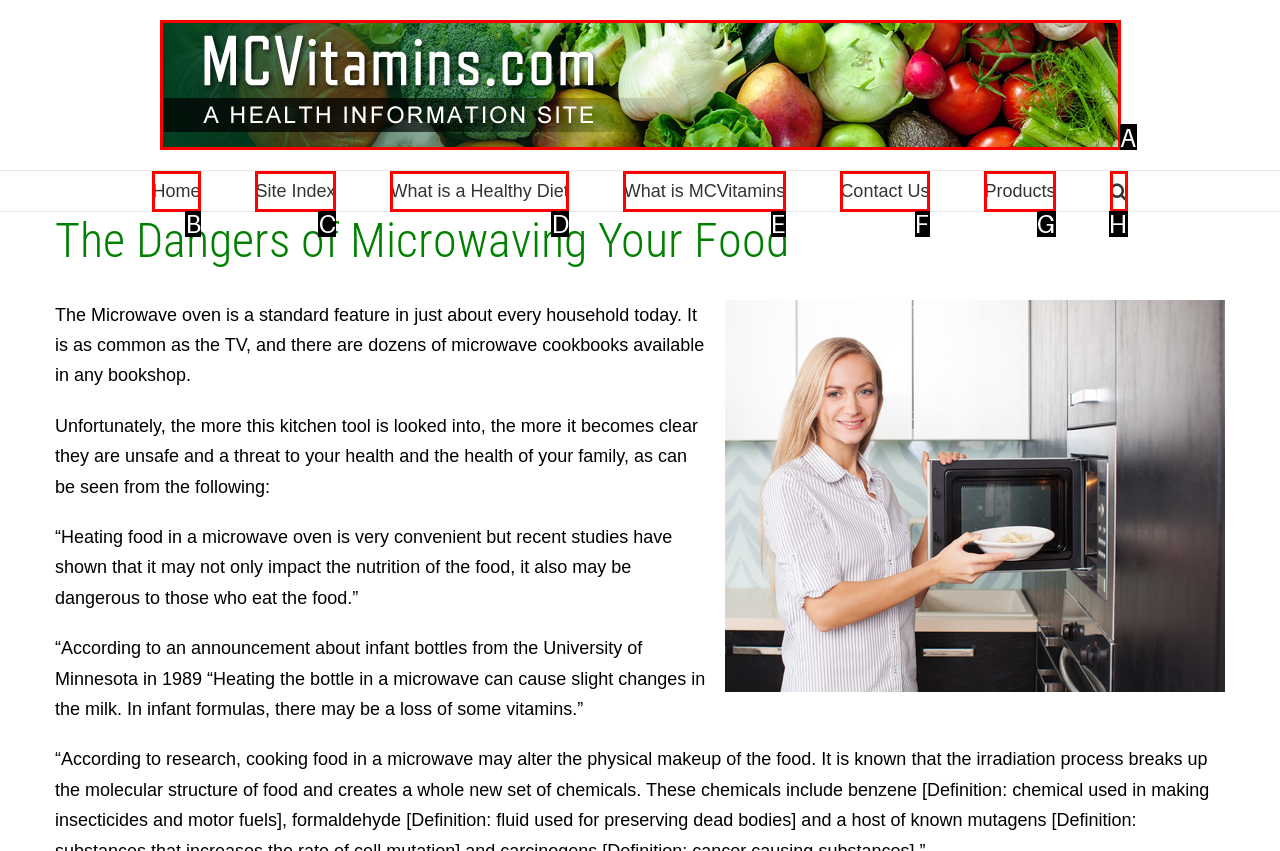Identify the letter of the option to click in order to Click the MCVitamins Logo. Answer with the letter directly.

A